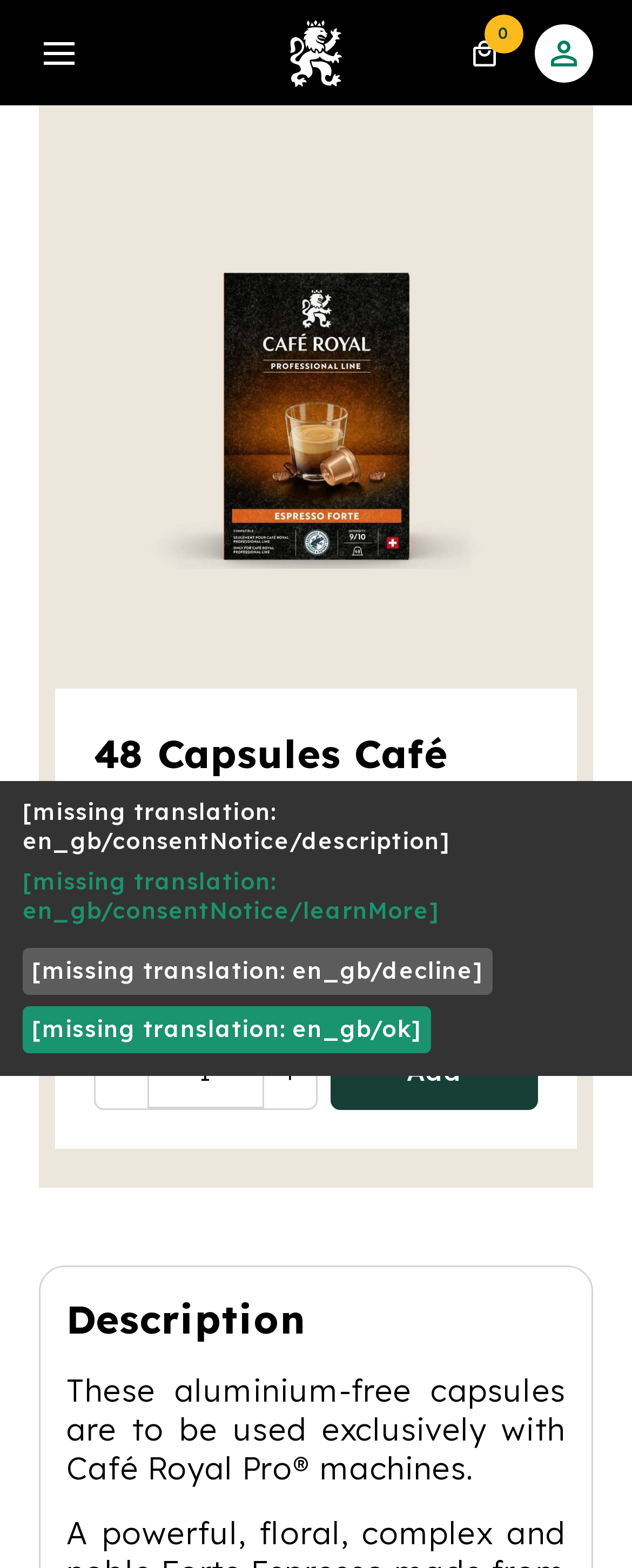Highlight the bounding box coordinates of the element you need to click to perform the following instruction: "Increase quantity."

[0.447, 0.673, 0.471, 0.693]